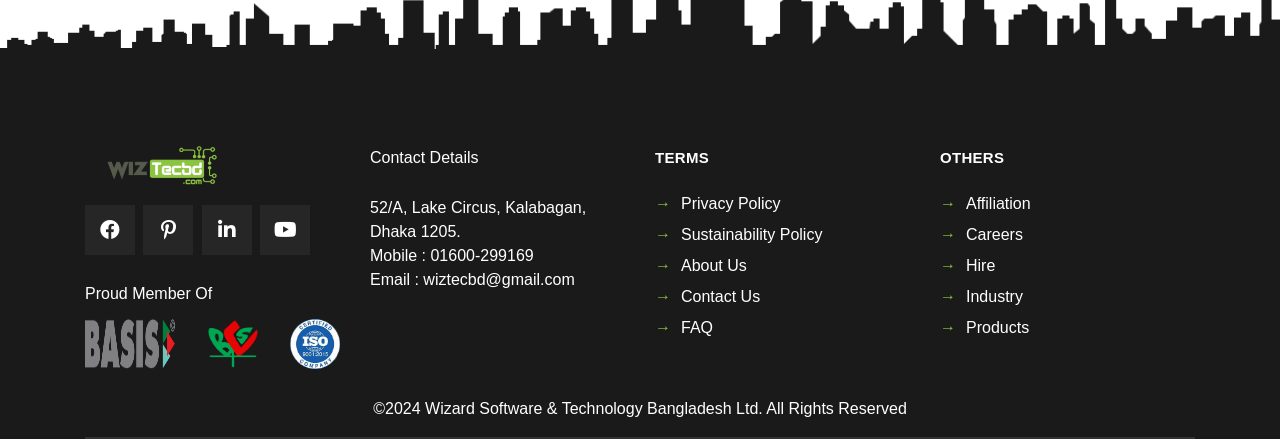What is the email address of the company?
Please respond to the question with a detailed and well-explained answer.

The email address of the company is mentioned in the 'Contact Details' section, which is located in the middle of the webpage. The email address is 'wiztecbd@gmail.com', as indicated by the StaticText element with ID 429.